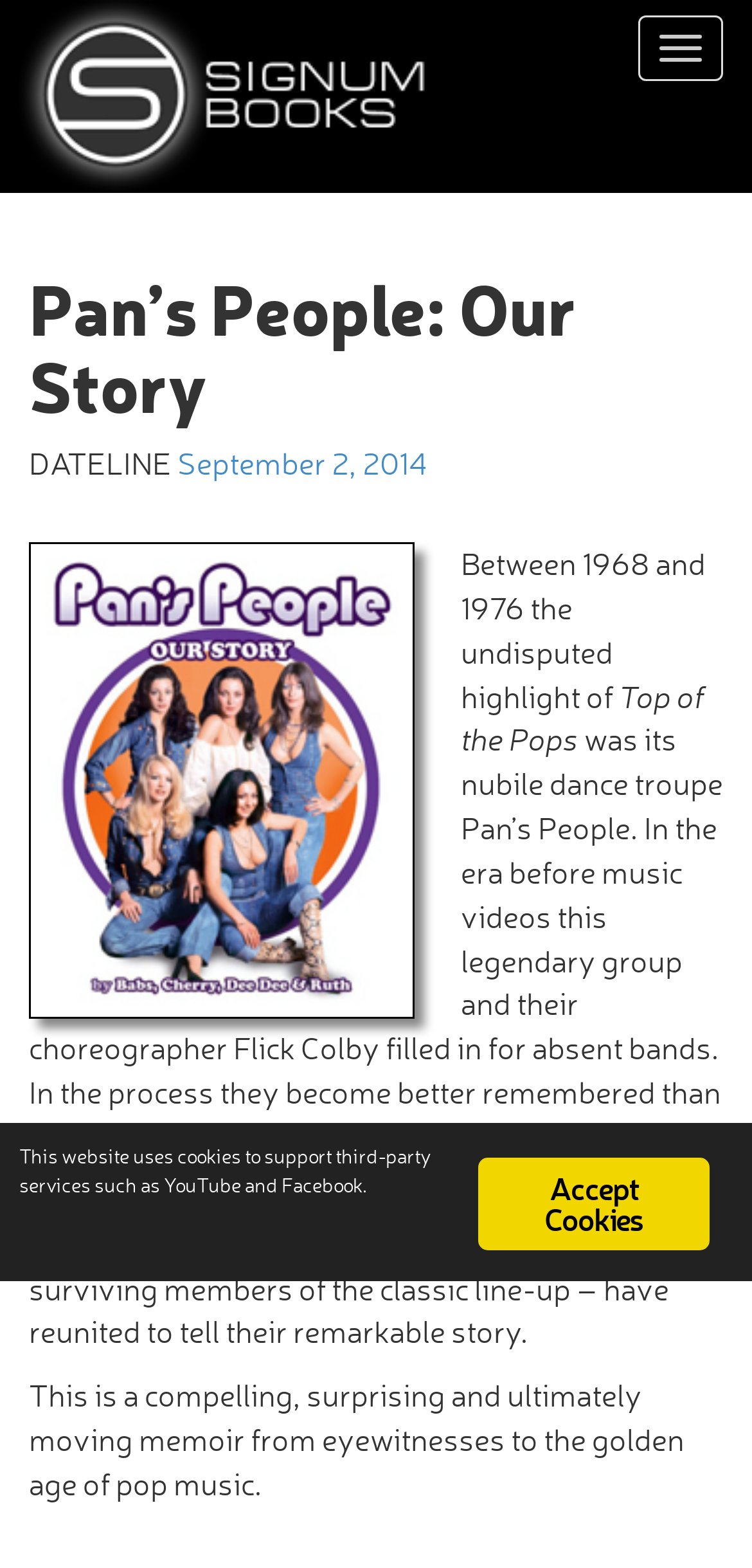Answer the following query with a single word or phrase:
What is the name of the TV show mentioned?

Top of the Pops